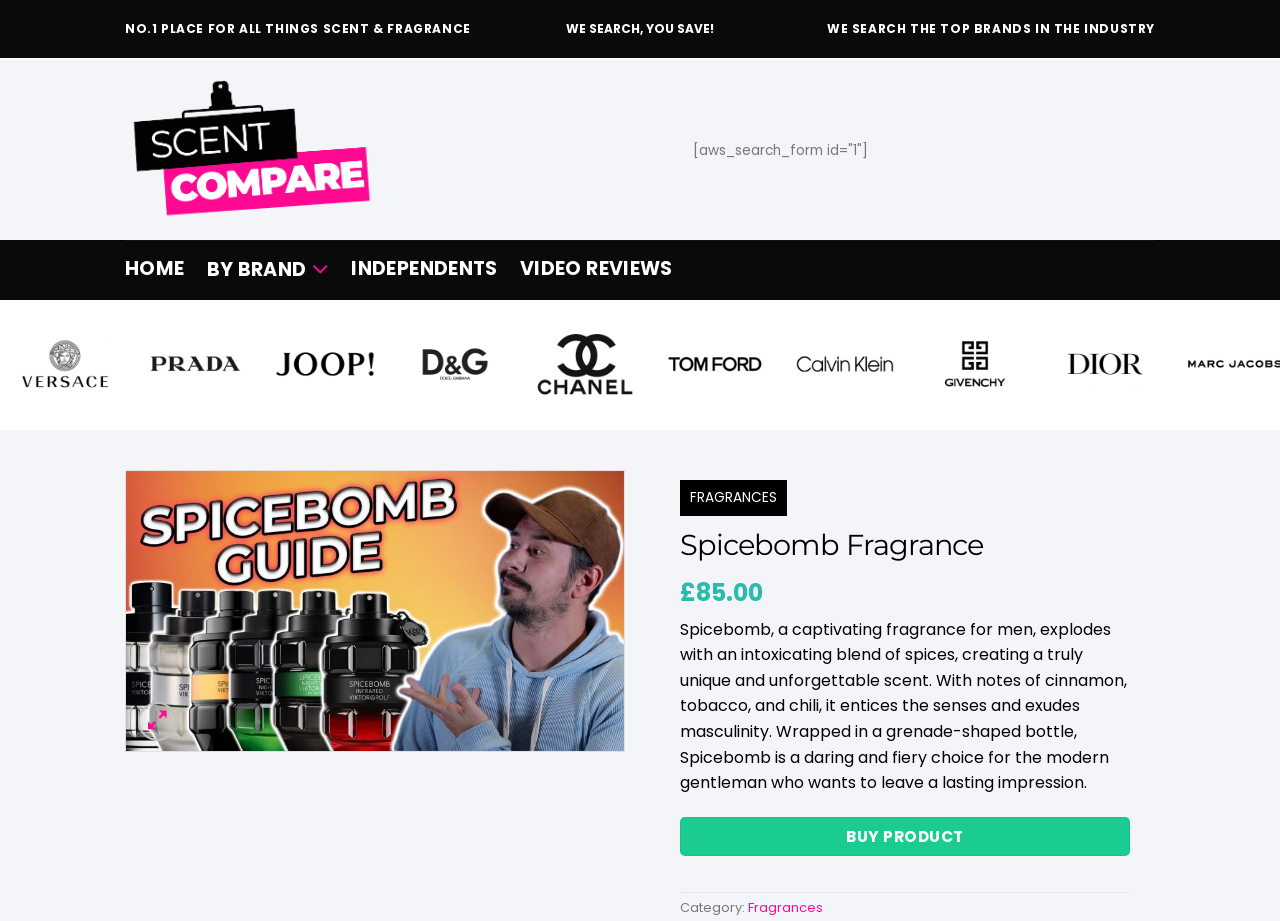Please provide the bounding box coordinates for the UI element as described: "Buy product". The coordinates must be four floats between 0 and 1, represented as [left, top, right, bottom].

[0.531, 0.887, 0.883, 0.929]